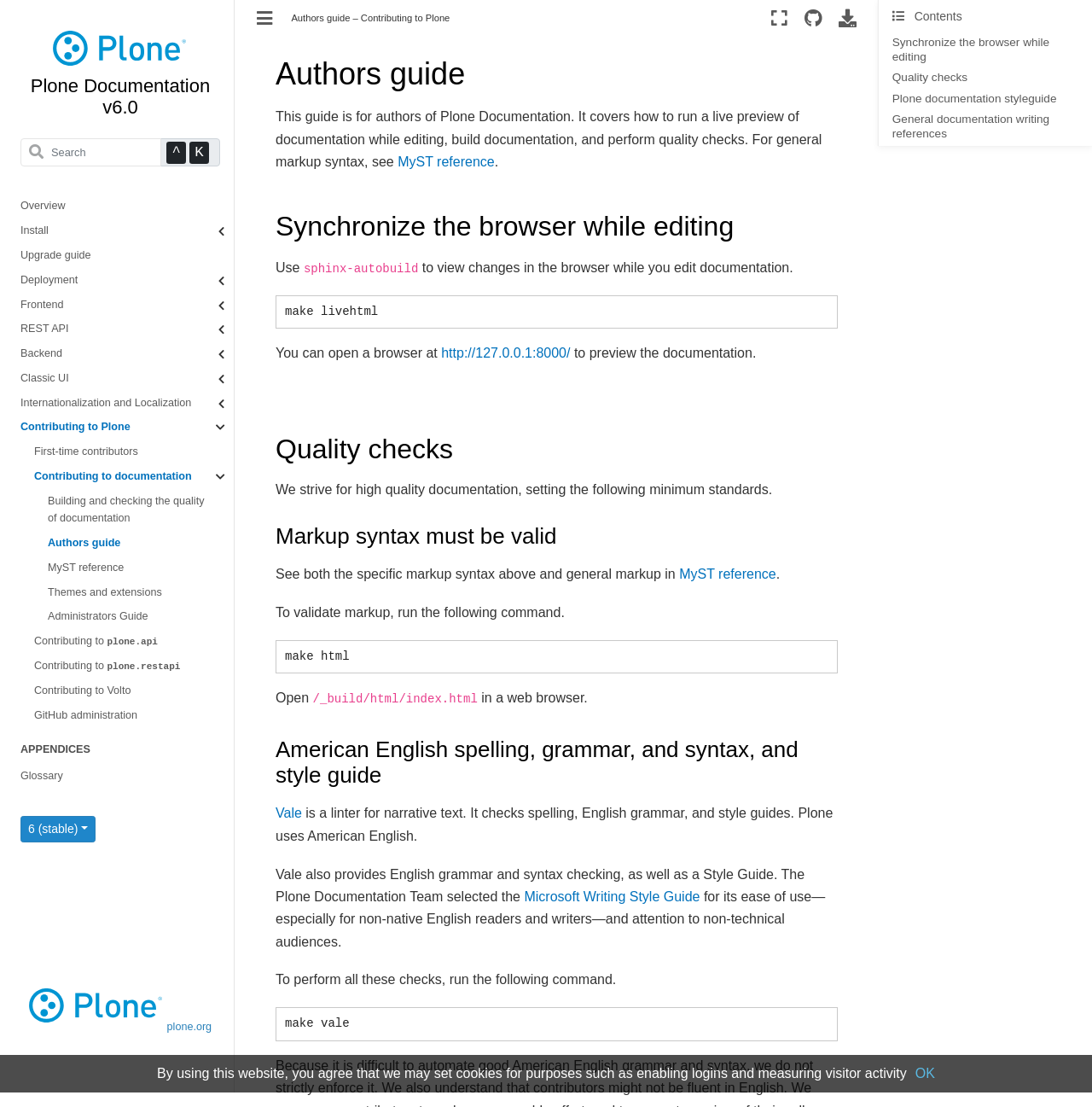Locate the bounding box coordinates of the element I should click to achieve the following instruction: "Search for documentation".

[0.019, 0.125, 0.147, 0.151]